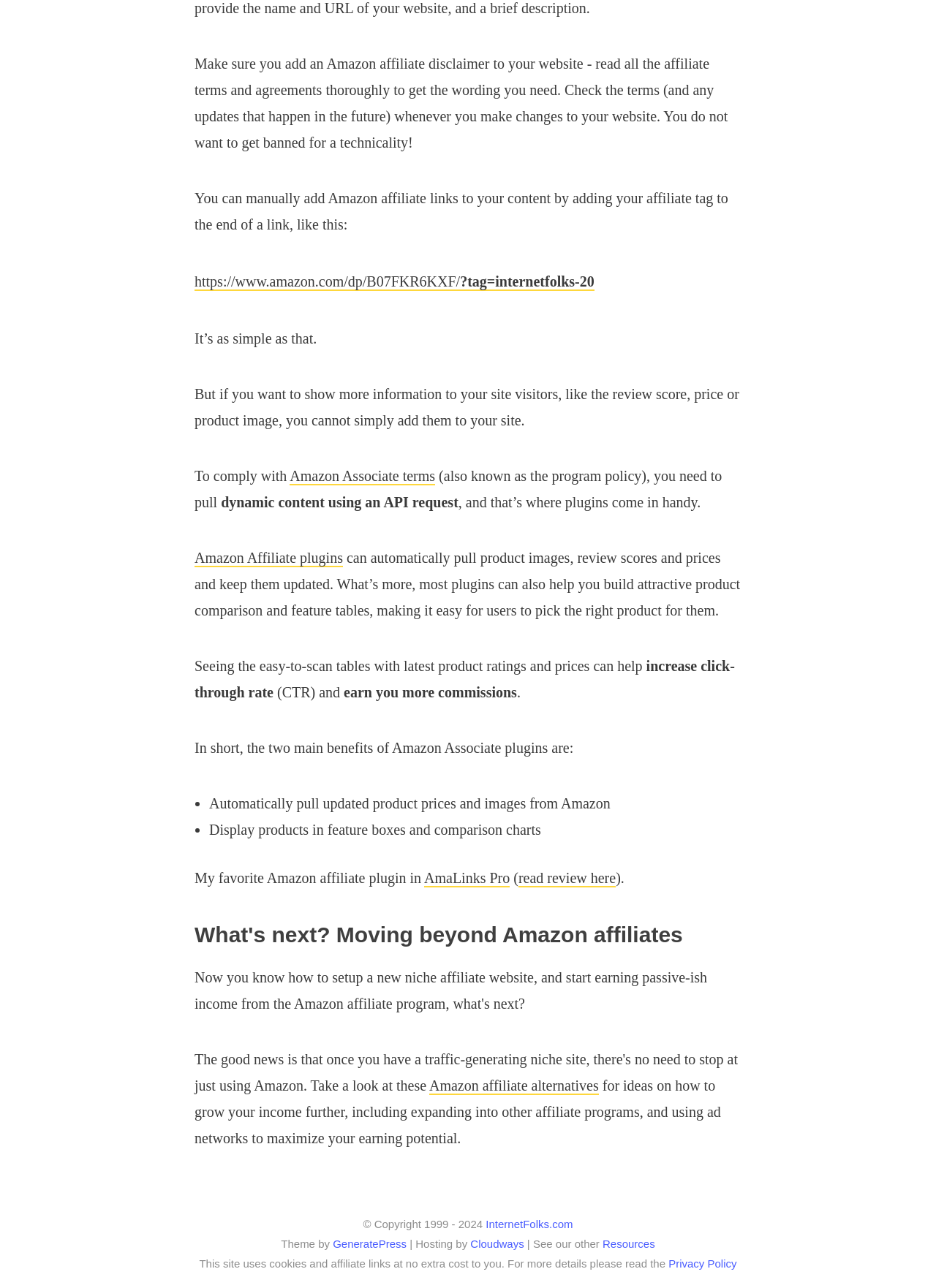What is the name of the recommended Amazon affiliate plugin?
Respond to the question with a well-detailed and thorough answer.

The webpage mentions that the author's favorite Amazon affiliate plugin is AmaLinks Pro, and provides a link to read a review of the plugin.